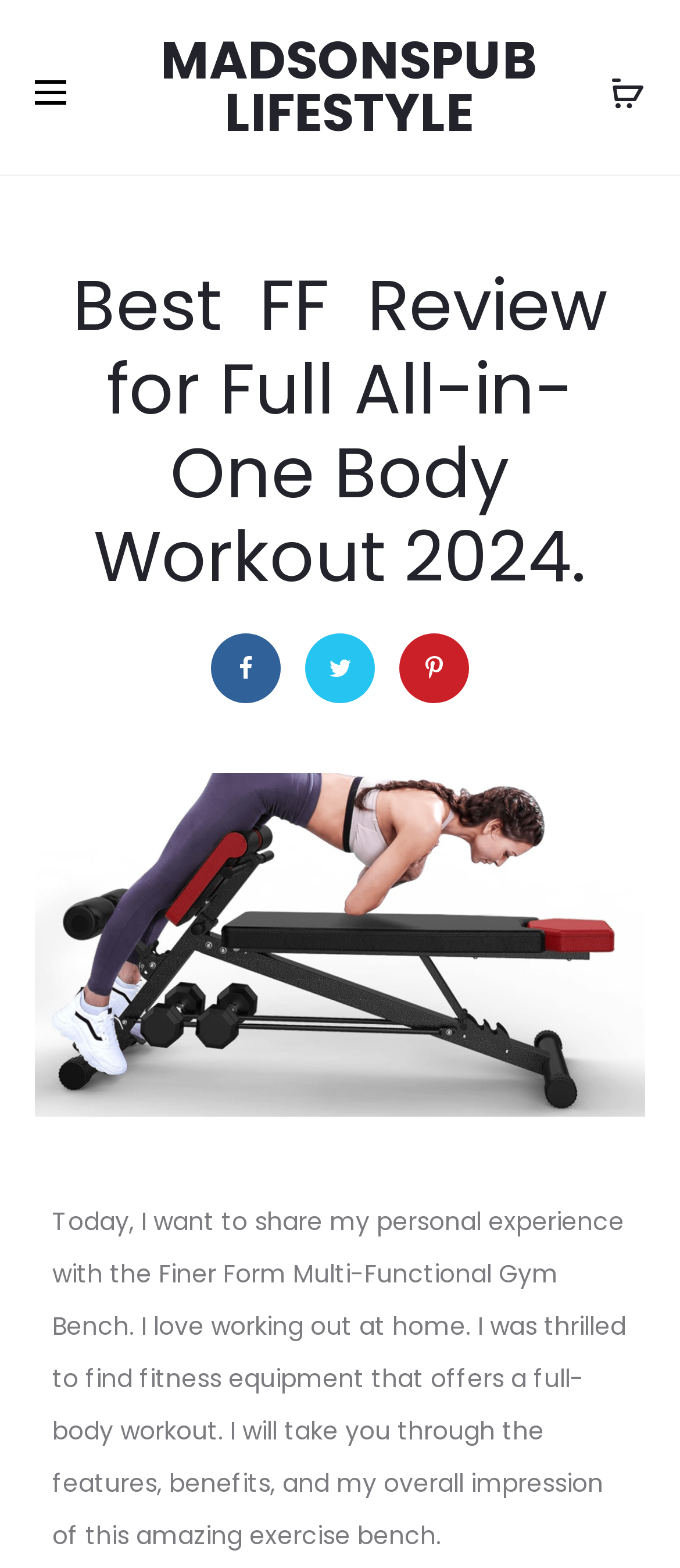What is the author of the article?
Based on the image, provide your answer in one word or phrase.

Not specified